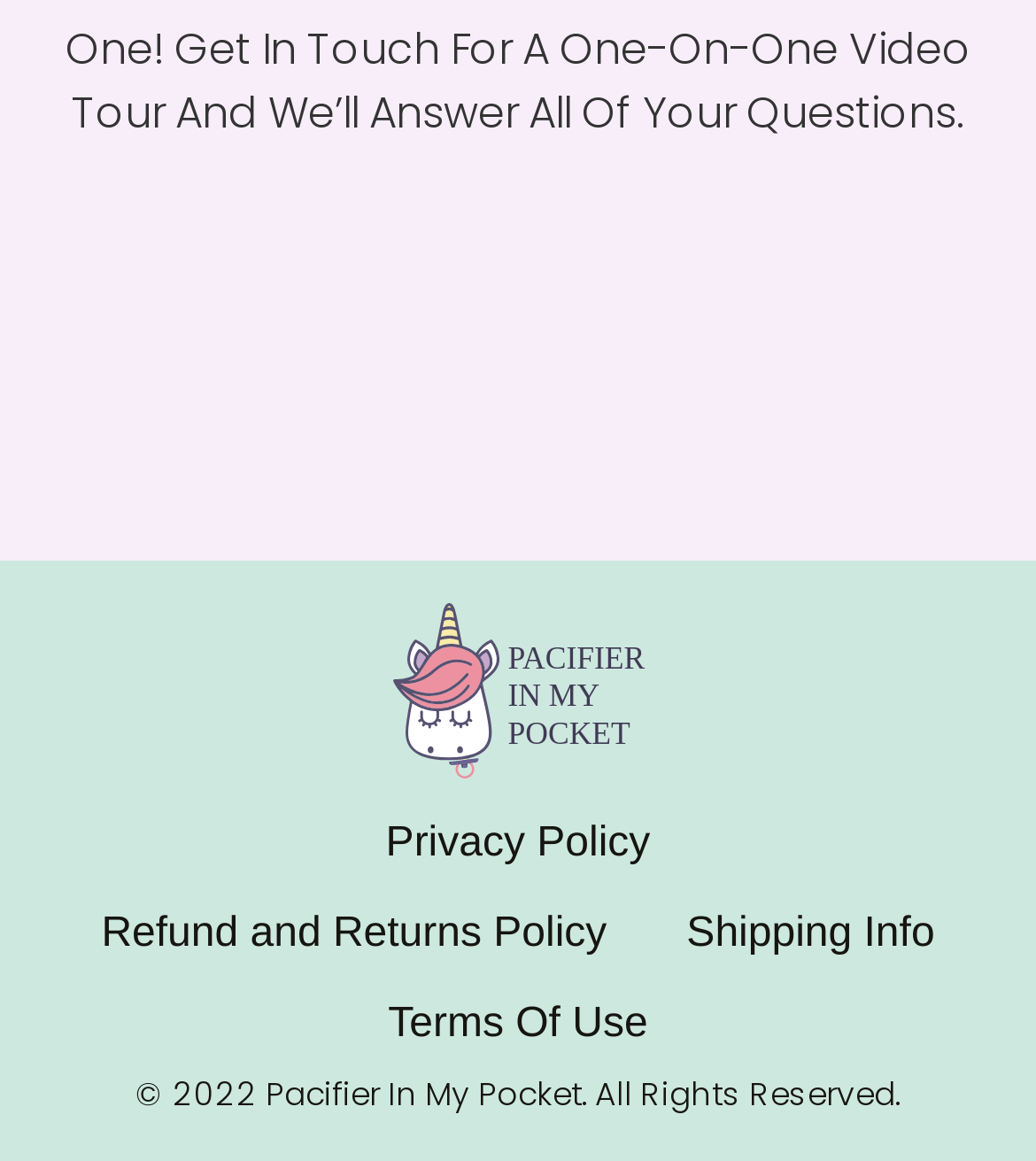What is the copyright year of the website?
Using the information from the image, provide a comprehensive answer to the question.

The copyright year can be found in the StaticText element at the bottom of the page, which reads '© 2022 Pacifier In My Pocket. All Rights Reserved.'.